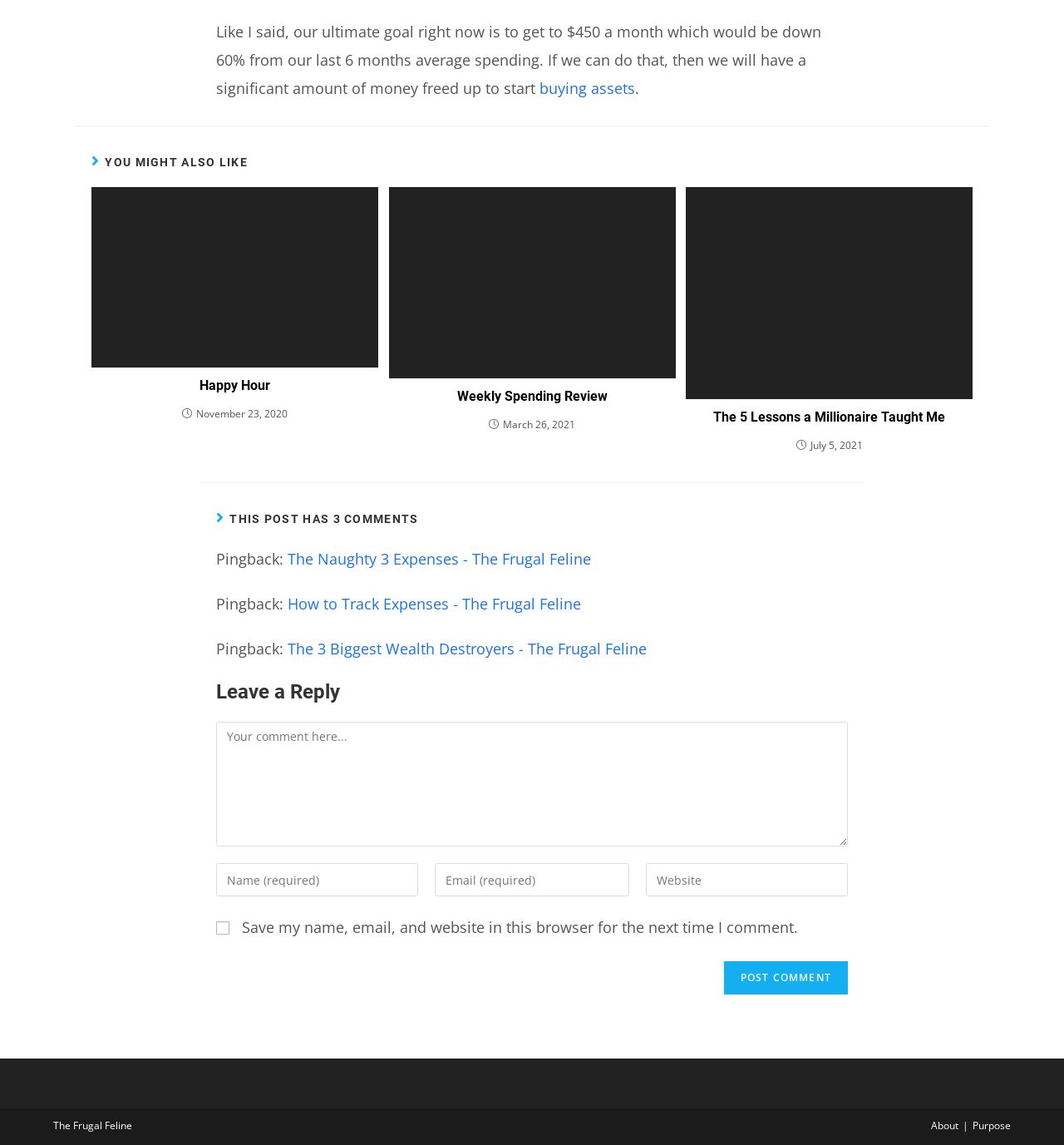Use one word or a short phrase to answer the question provided: 
How many comments does this post have?

3